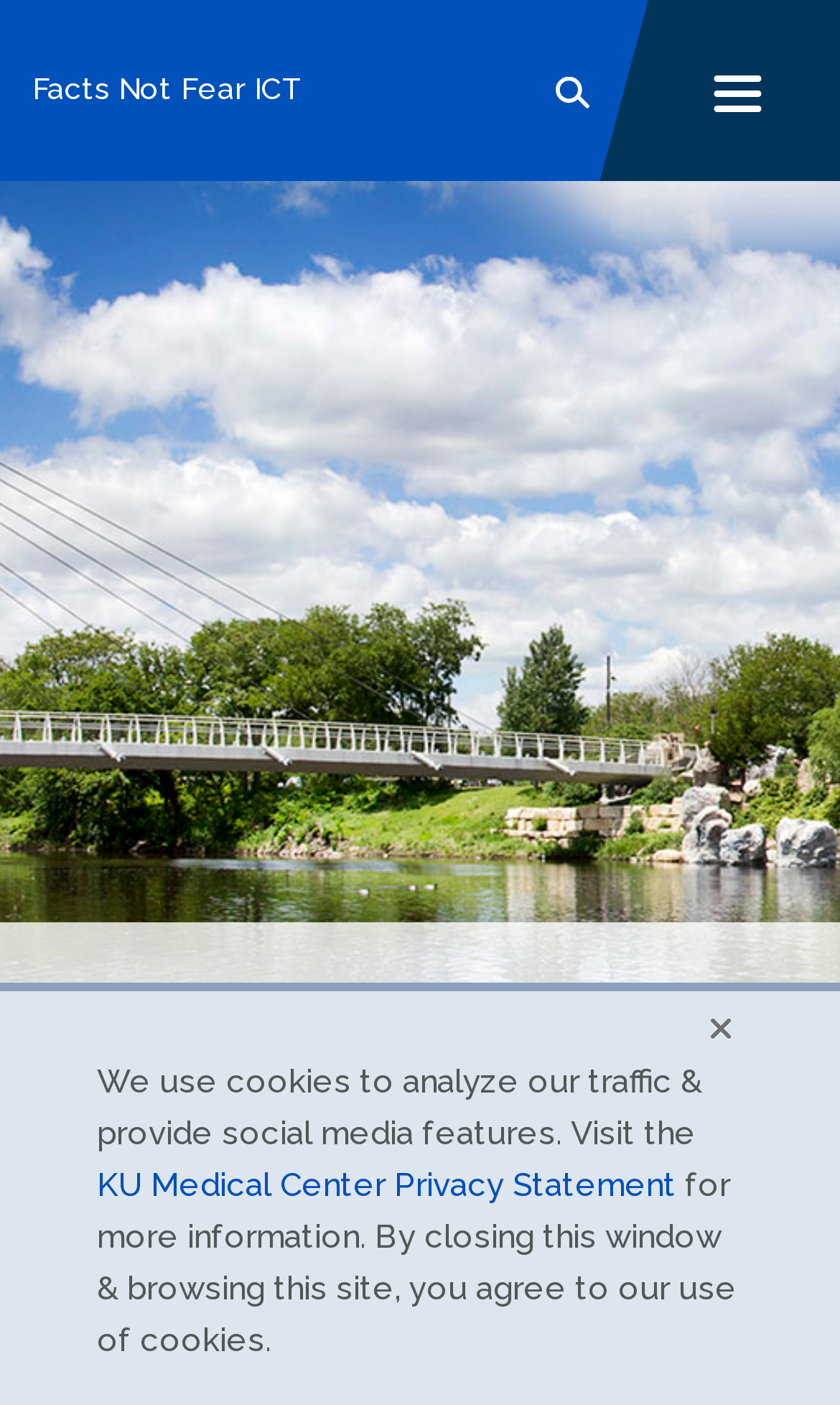What is the purpose of the search box?
Look at the screenshot and respond with a single word or phrase.

To search the website